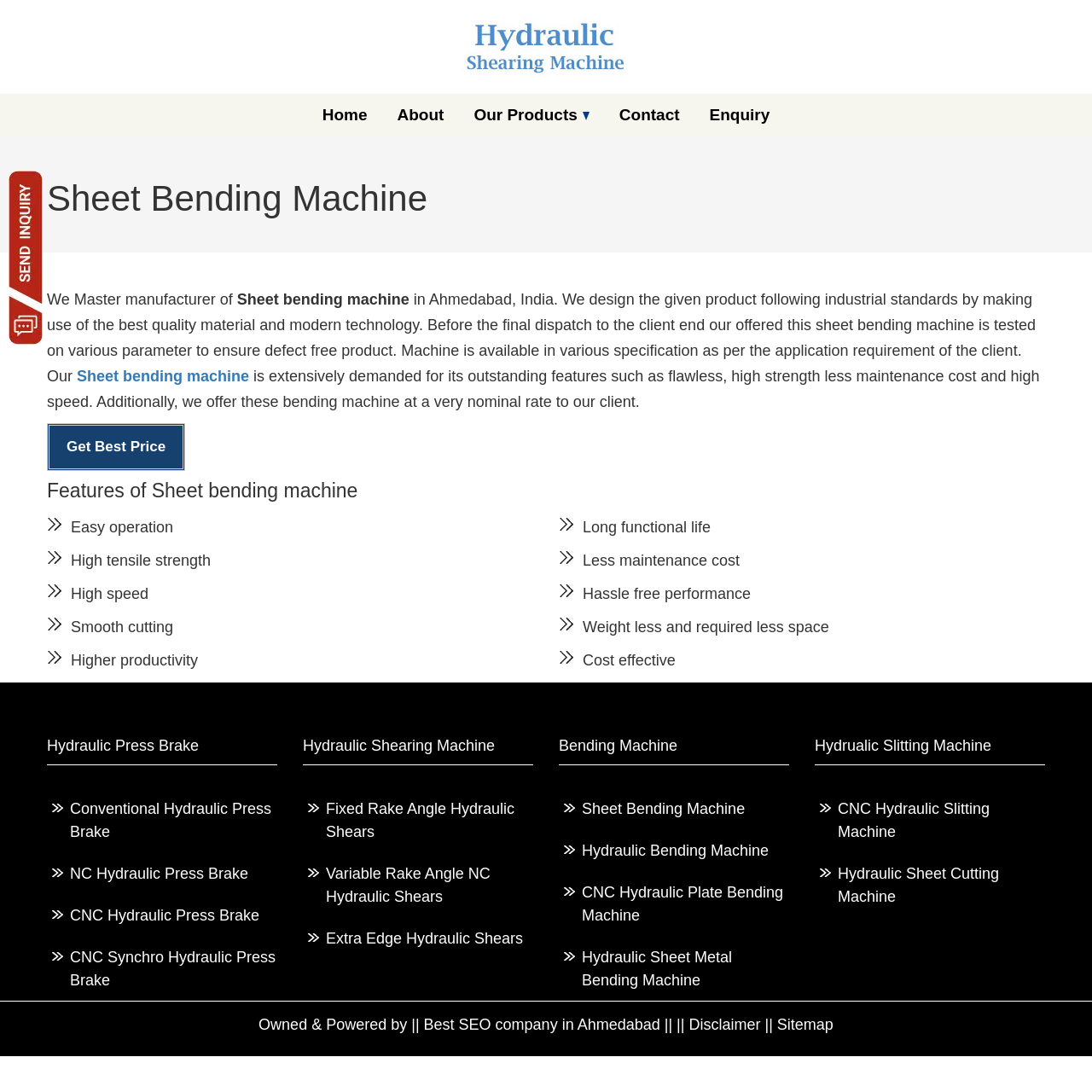Find the bounding box coordinates of the clickable area required to complete the following action: "Request a quote".

[0.008, 0.156, 0.039, 0.316]